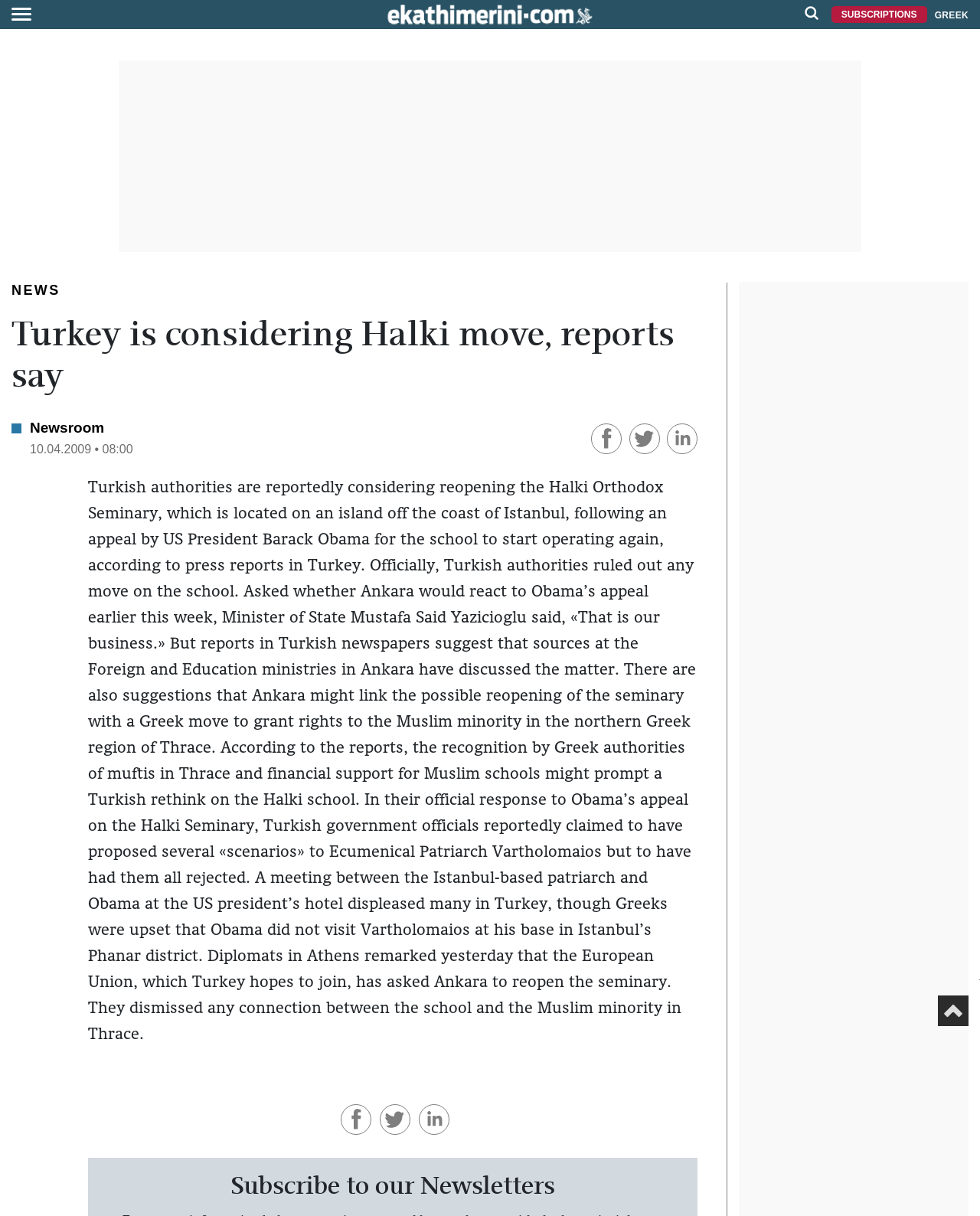Please identify the bounding box coordinates for the region that you need to click to follow this instruction: "Click the main logo".

[0.389, 0.003, 0.611, 0.021]